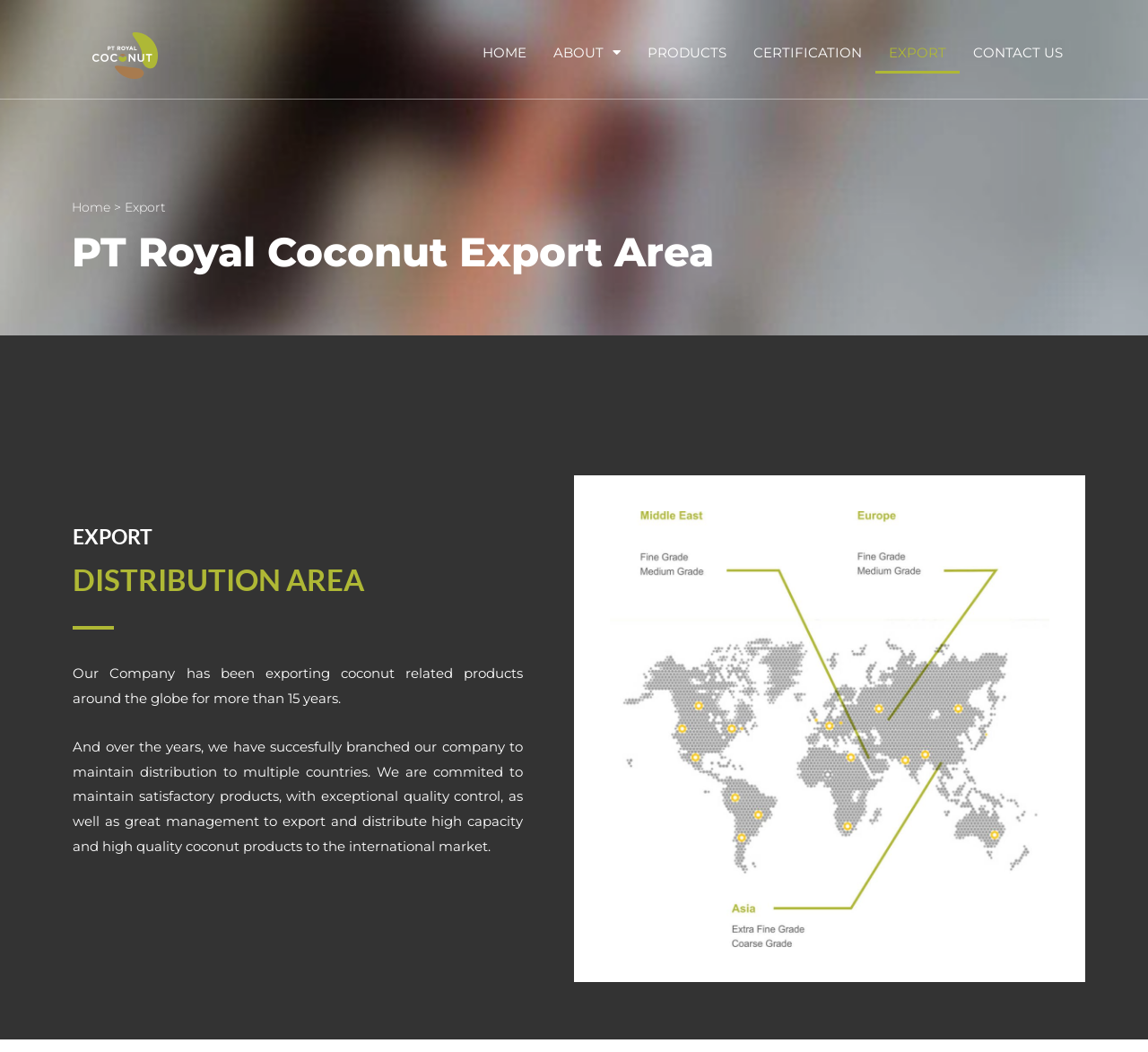How many navigation links are at the top? Based on the image, give a response in one word or a short phrase.

6